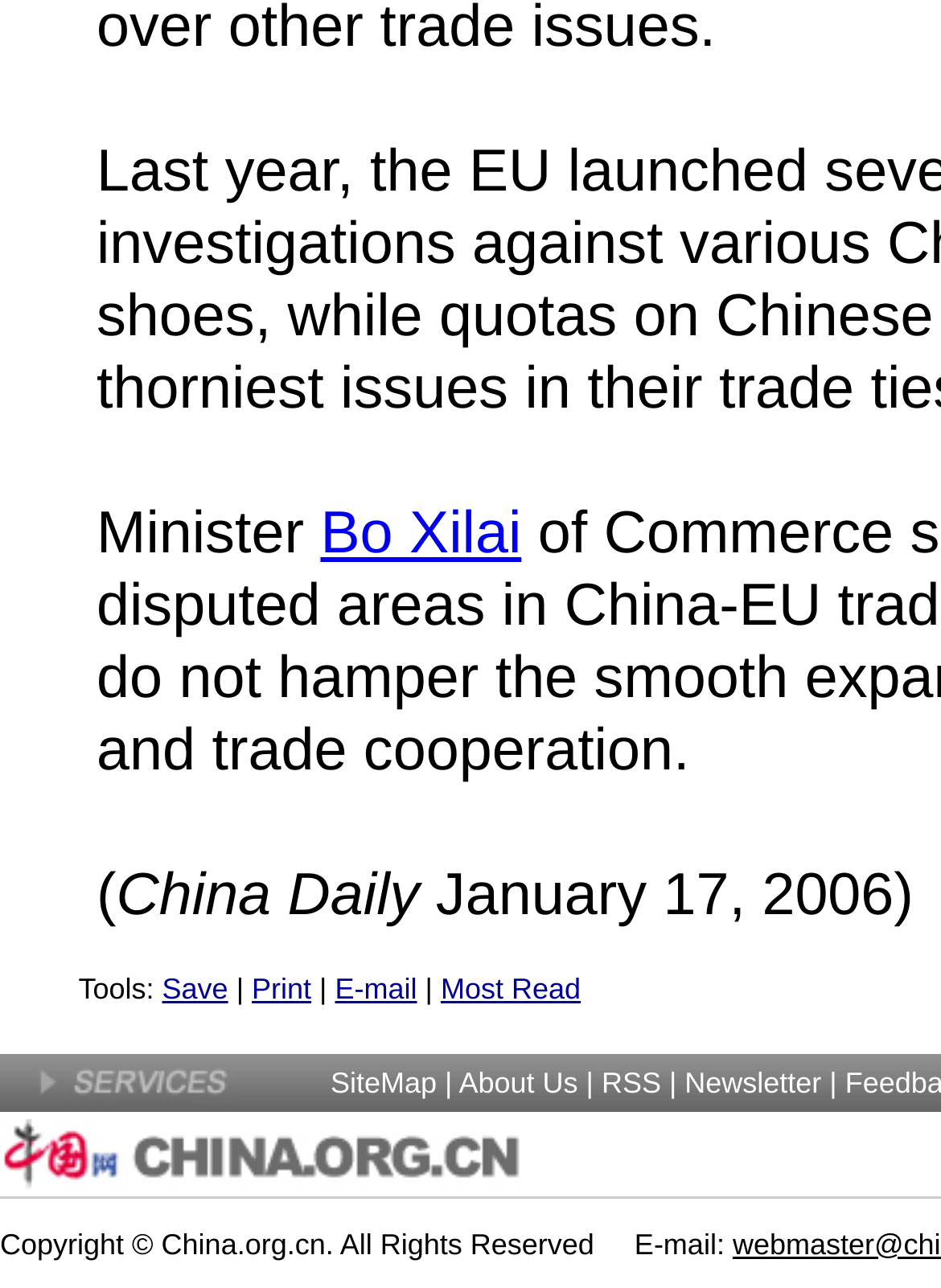Specify the bounding box coordinates of the element's region that should be clicked to achieve the following instruction: "Click on the link to view Bo Xilai's information". The bounding box coordinates consist of four float numbers between 0 and 1, in the format [left, top, right, bottom].

[0.341, 0.39, 0.554, 0.44]